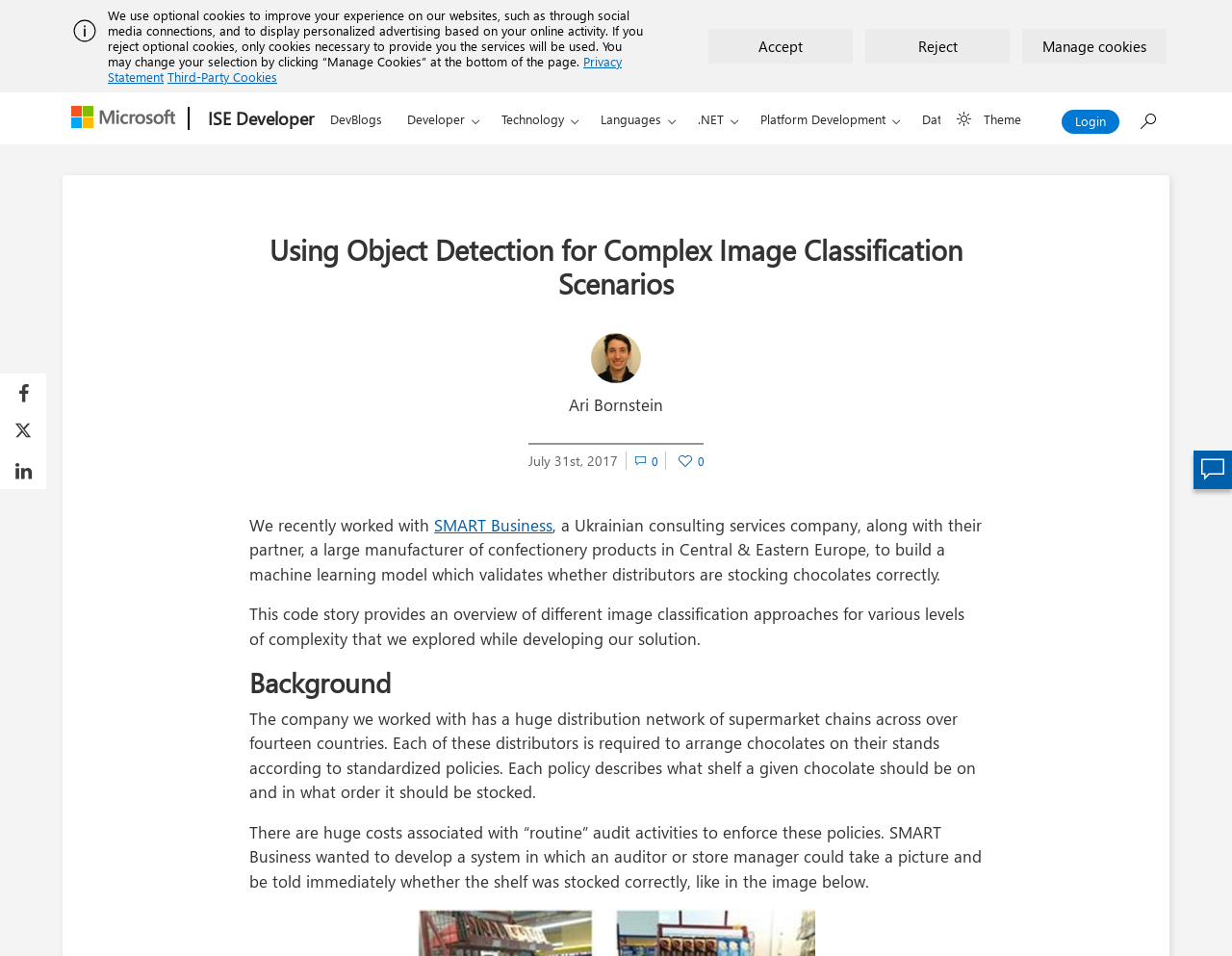Identify the bounding box of the HTML element described here: "parent_node: Background aria-label="Copy Post URL"". Provide the coordinates as four float numbers between 0 and 1: [left, top, right, bottom].

[0.325, 0.707, 0.347, 0.729]